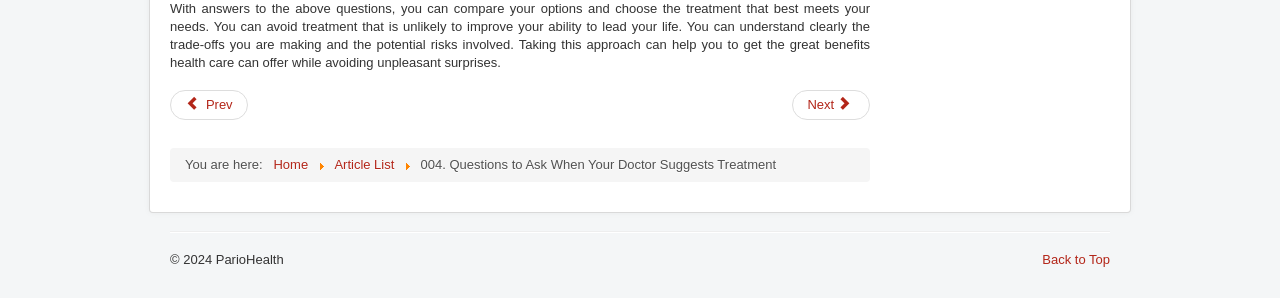Reply to the question with a single word or phrase:
What is the text of the link at the bottom of the page?

Back to Top